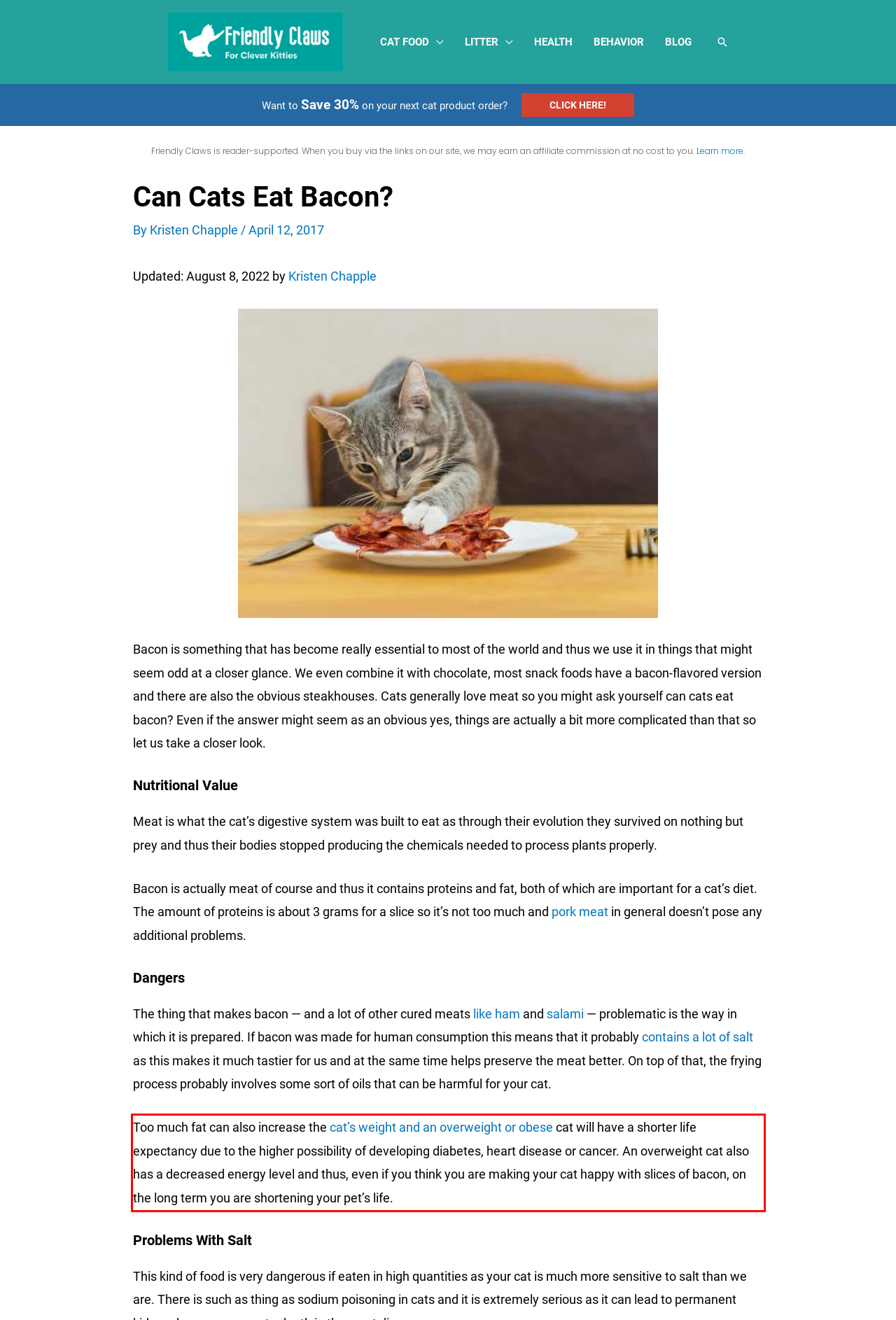Within the screenshot of the webpage, there is a red rectangle. Please recognize and generate the text content inside this red bounding box.

Too much fat can also increase the cat’s weight and an overweight or obese cat will have a shorter life expectancy due to the higher possibility of developing diabetes, heart disease or cancer. An overweight cat also has a decreased energy level and thus, even if you think you are making your cat happy with slices of bacon, on the long term you are shortening your pet’s life.